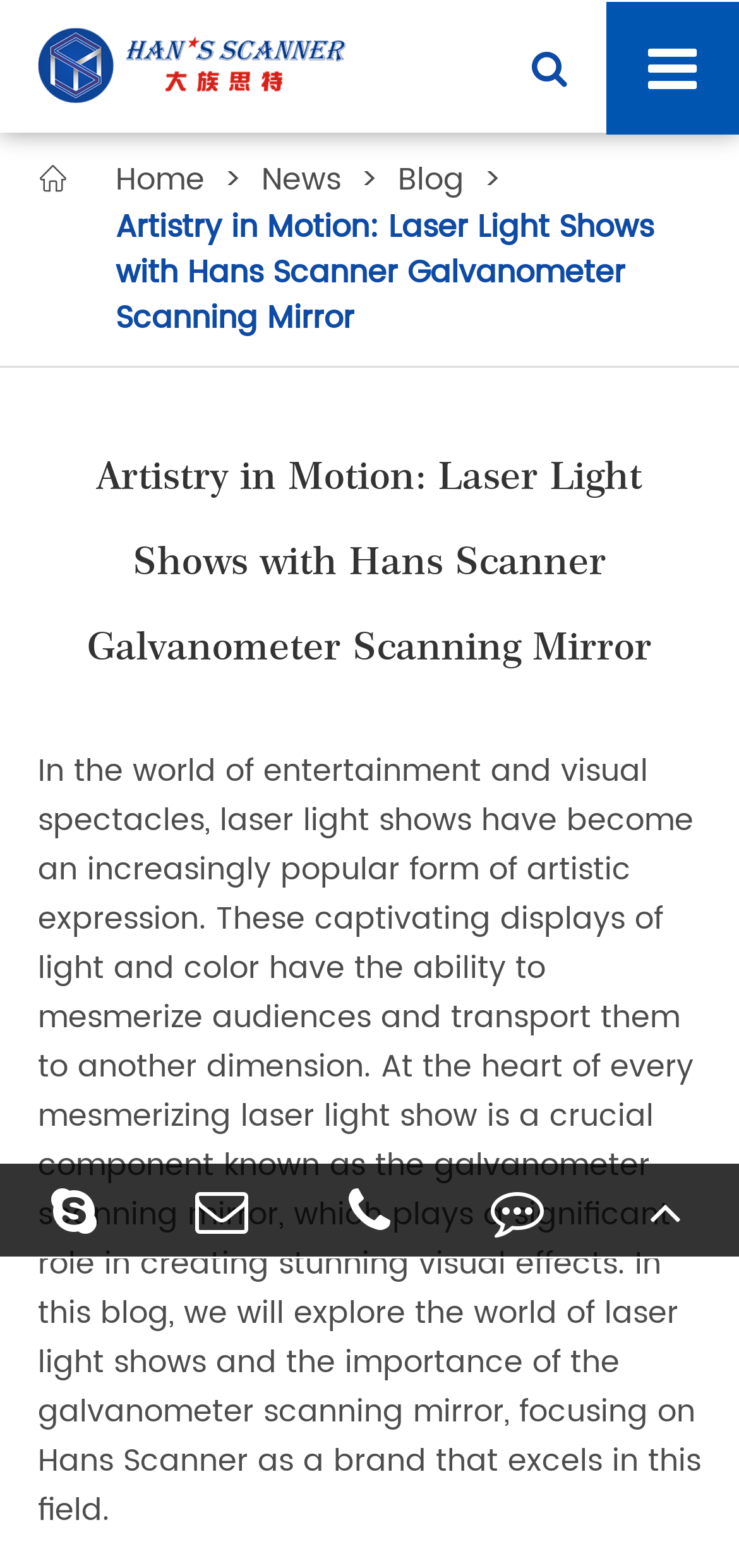Find the bounding box coordinates of the clickable area required to complete the following action: "Click on the company logo".

[0.051, 0.017, 0.538, 0.067]